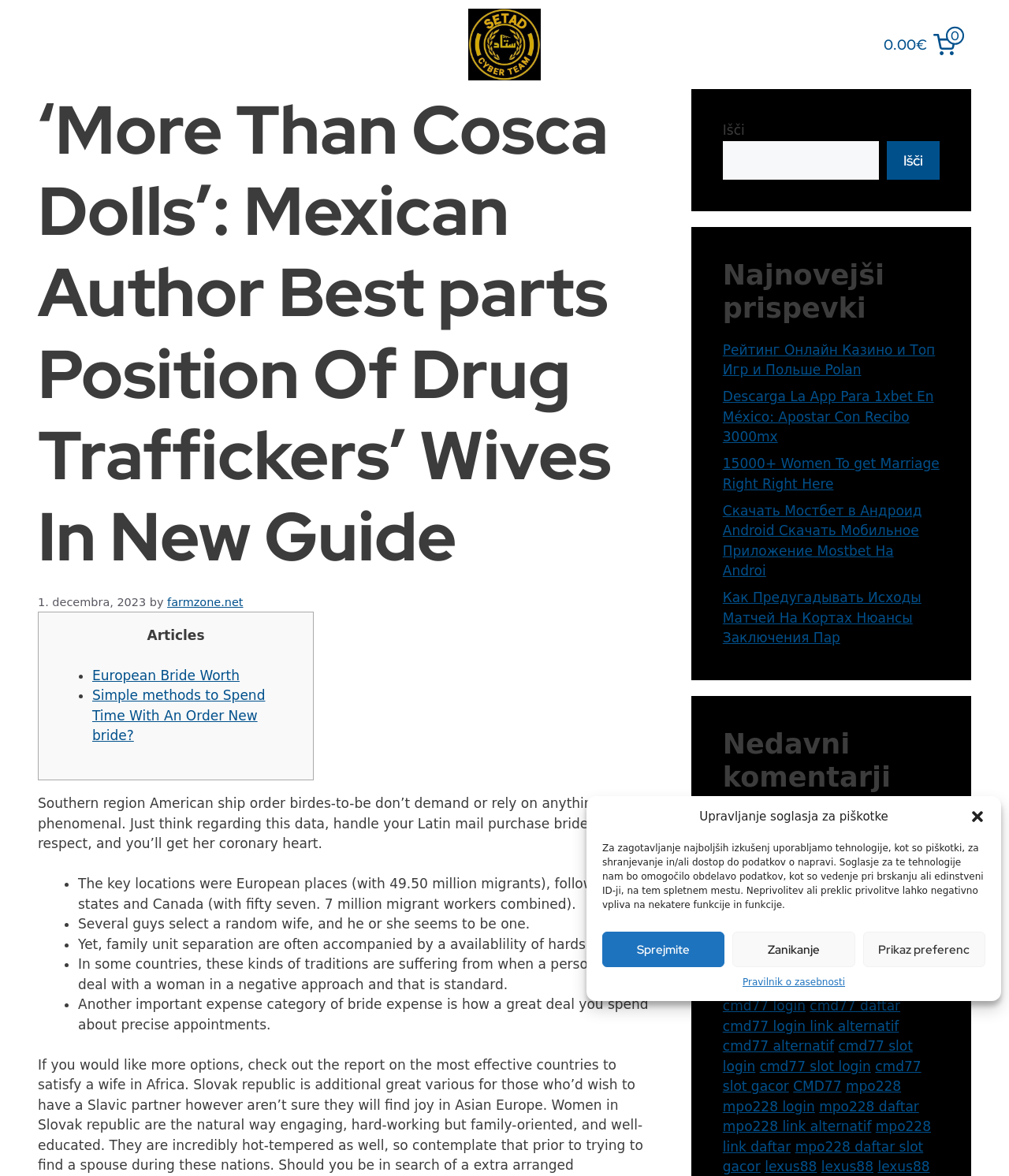What is the date of the article?
By examining the image, provide a one-word or phrase answer.

1. decembra, 2023